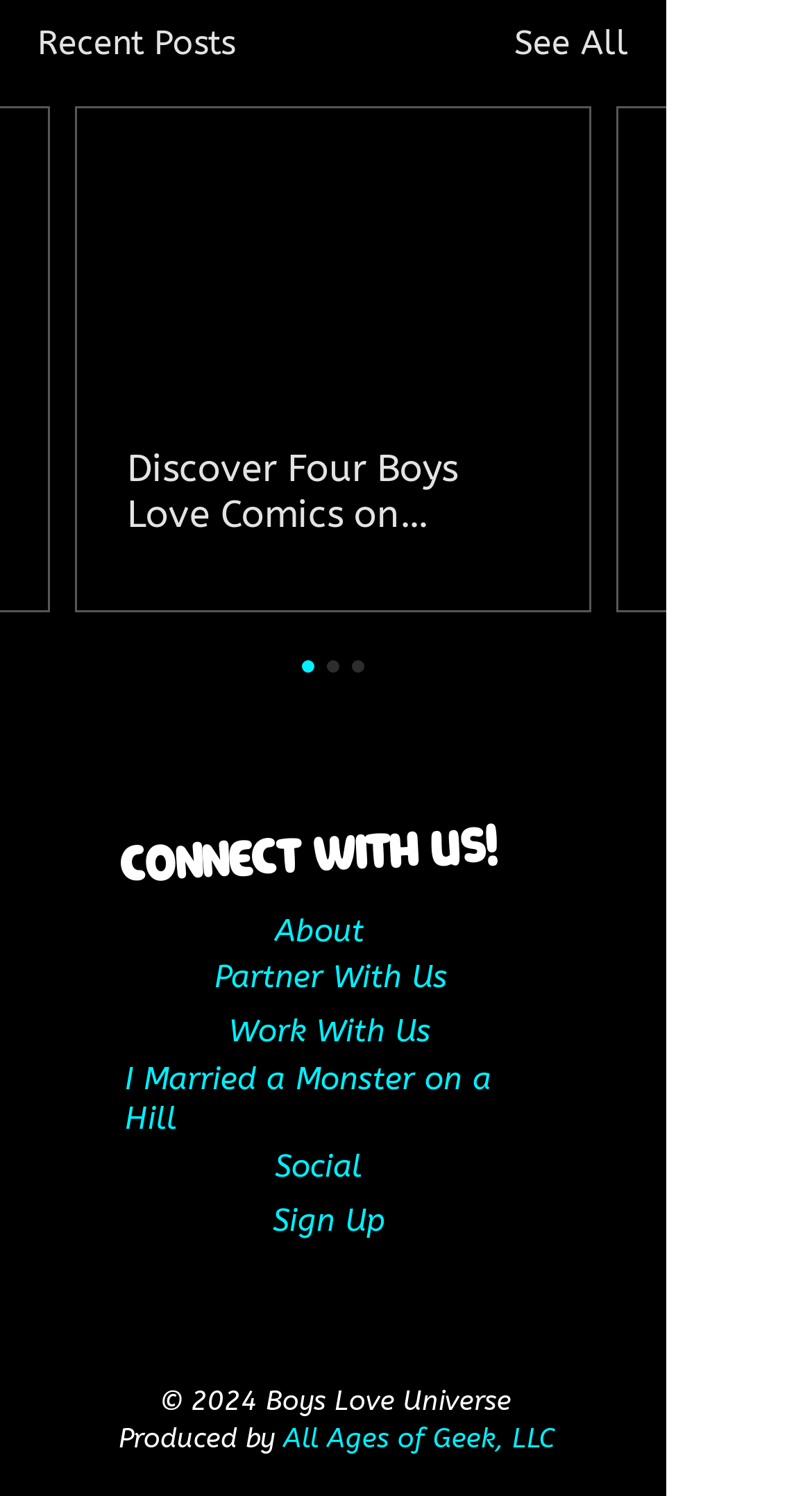Locate the bounding box coordinates of the element's region that should be clicked to carry out the following instruction: "Discover Four Boys Love Comics on GlobalComix". The coordinates need to be four float numbers between 0 and 1, i.e., [left, top, right, bottom].

[0.156, 0.298, 0.664, 0.359]